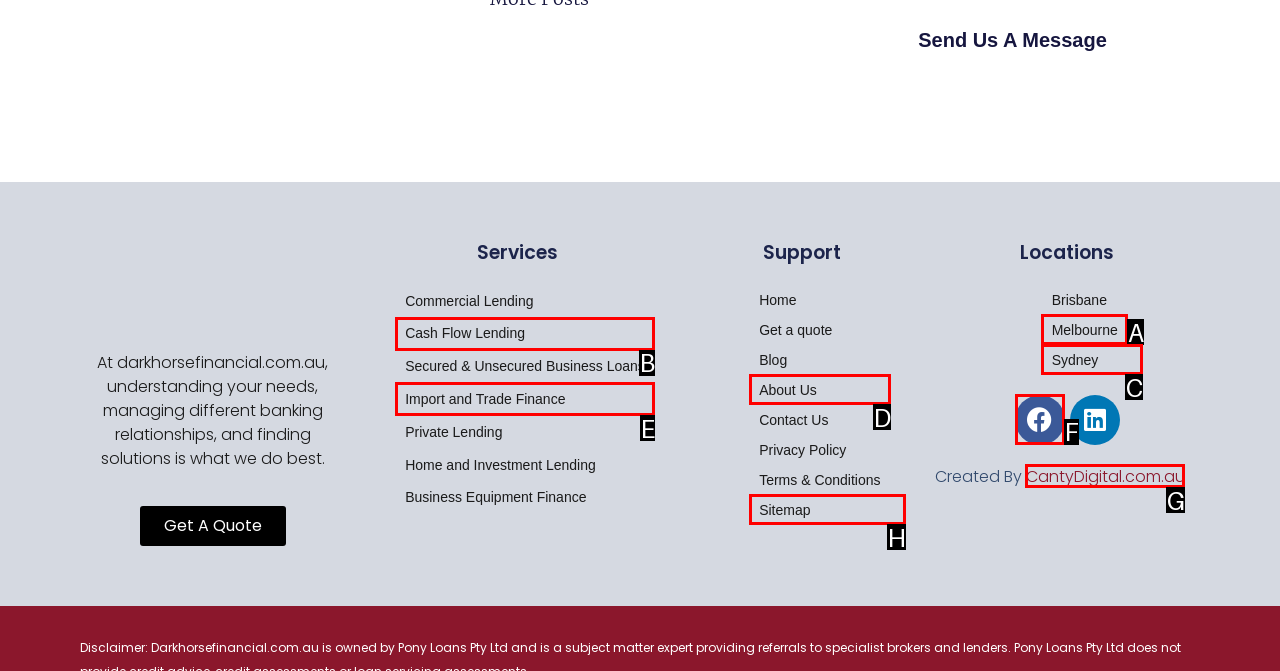Find the correct option to complete this instruction: Visit Facebook page. Reply with the corresponding letter.

F